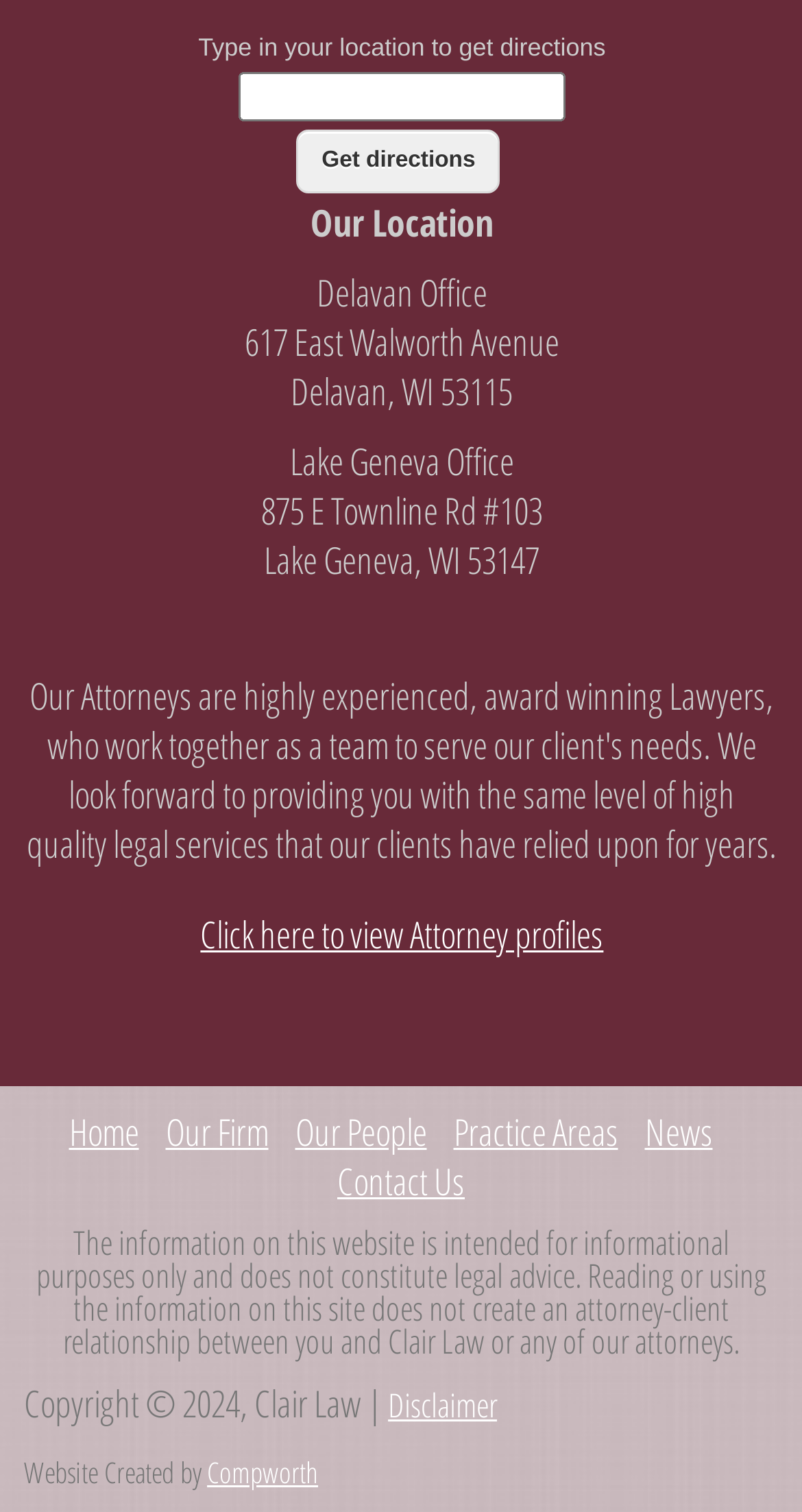Determine the bounding box coordinates of the clickable region to execute the instruction: "Go to Home page". The coordinates should be four float numbers between 0 and 1, denoted as [left, top, right, bottom].

[0.086, 0.732, 0.173, 0.765]